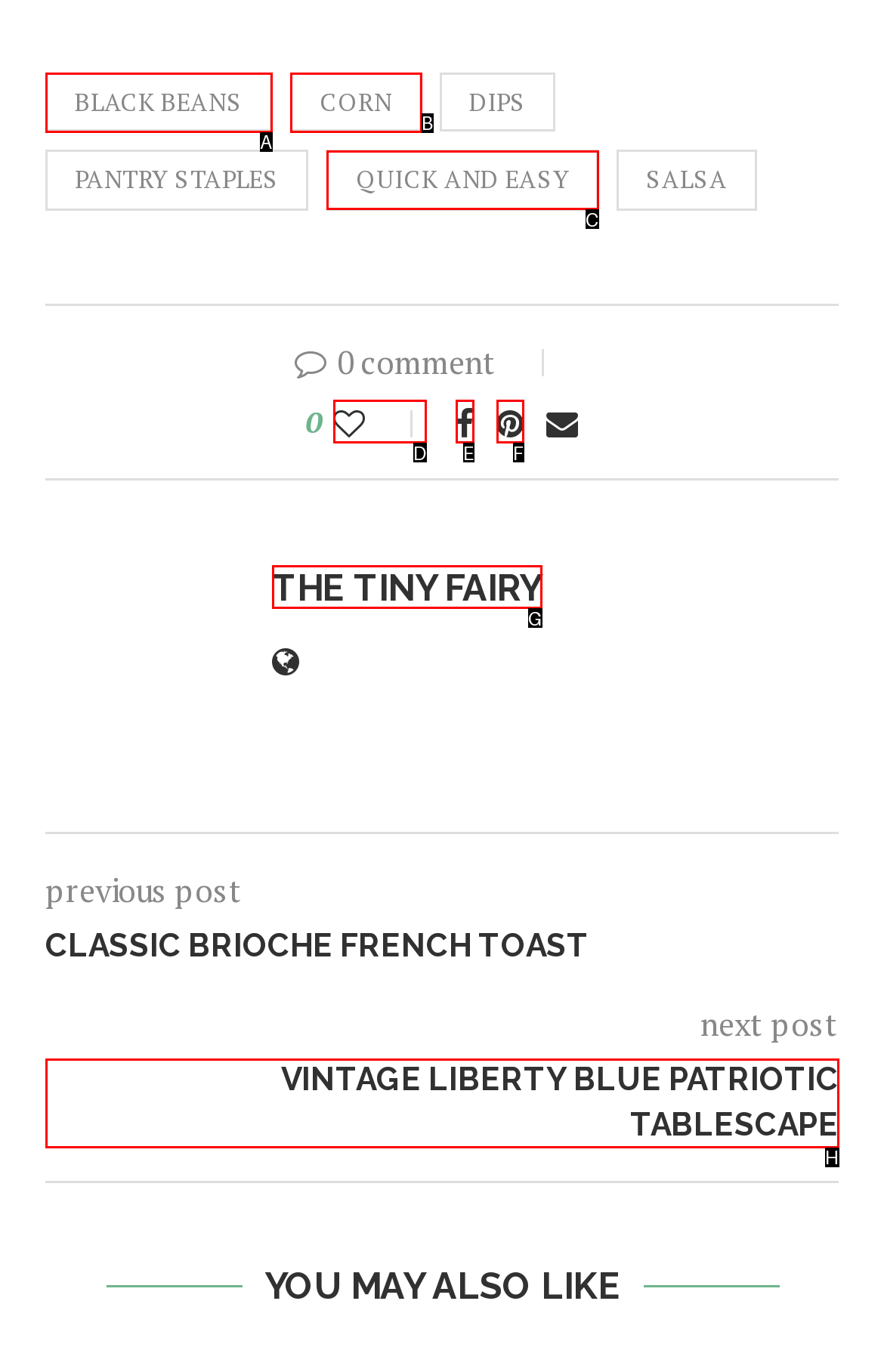Based on the given description: Black Beans, identify the correct option and provide the corresponding letter from the given choices directly.

A